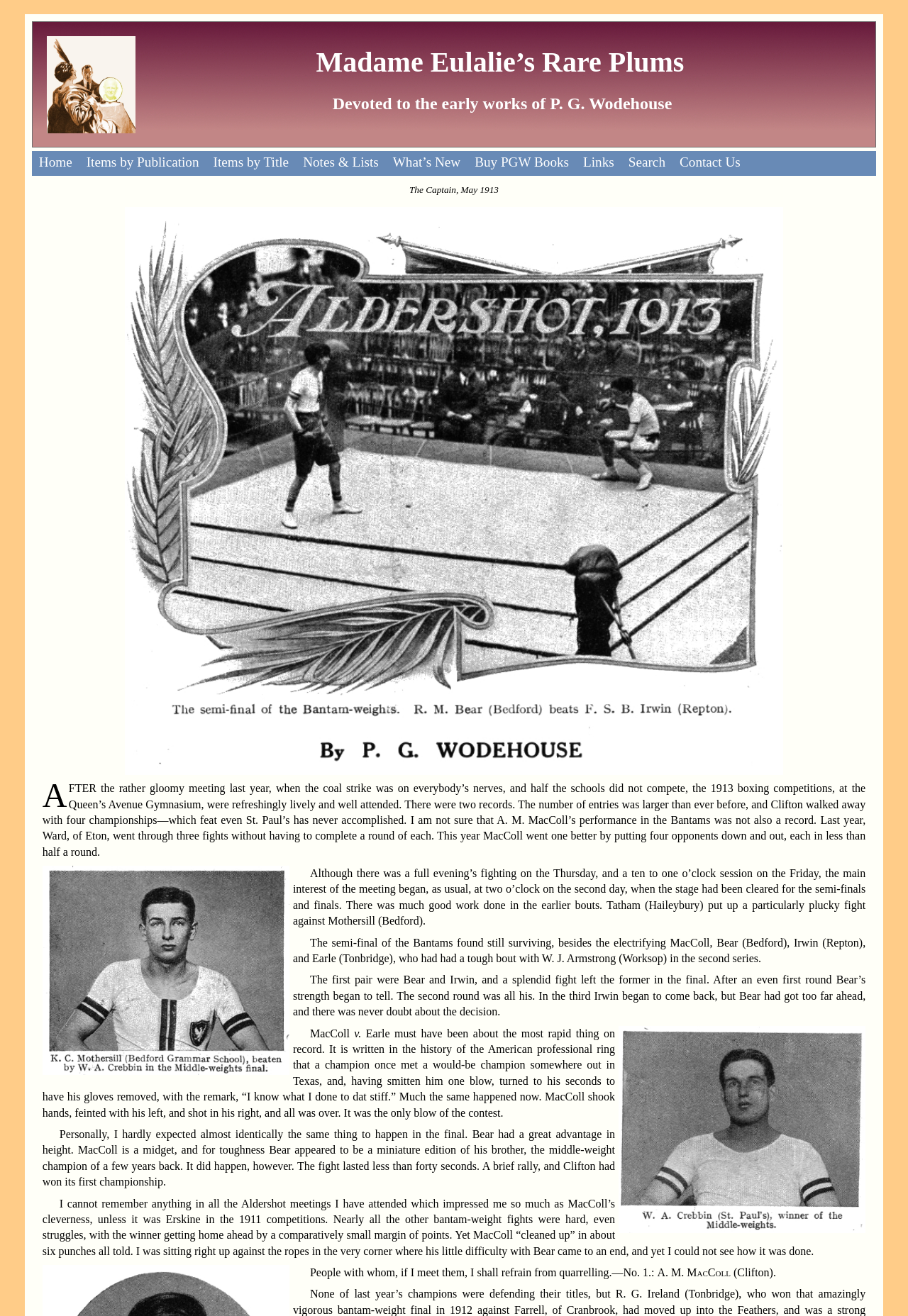Find the bounding box of the UI element described as: "Home". The bounding box coordinates should be given as four float values between 0 and 1, i.e., [left, top, right, bottom].

None